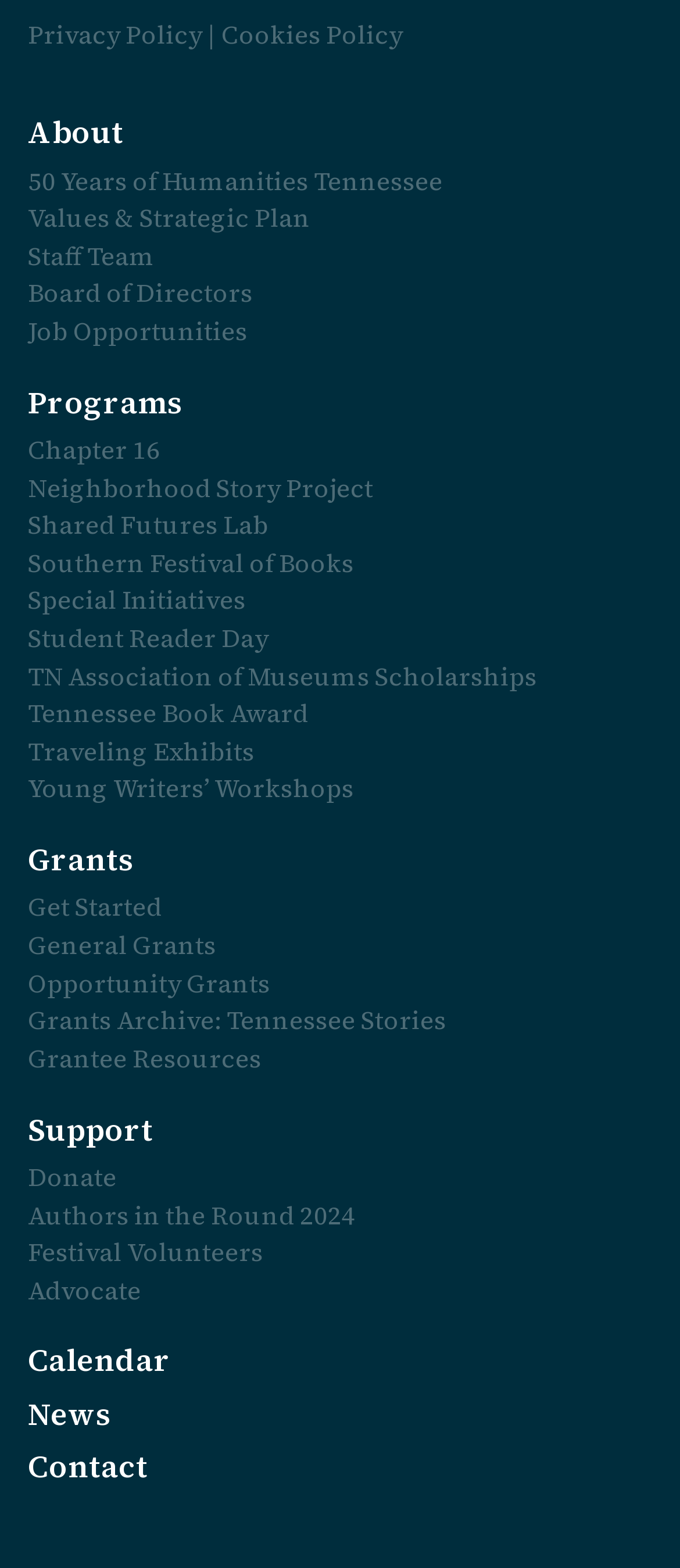Based on the element description Contact Us, identify the bounding box of the UI element in the given webpage screenshot. The coordinates should be in the format (top-left x, top-left y, bottom-right x, bottom-right y) and must be between 0 and 1.

None